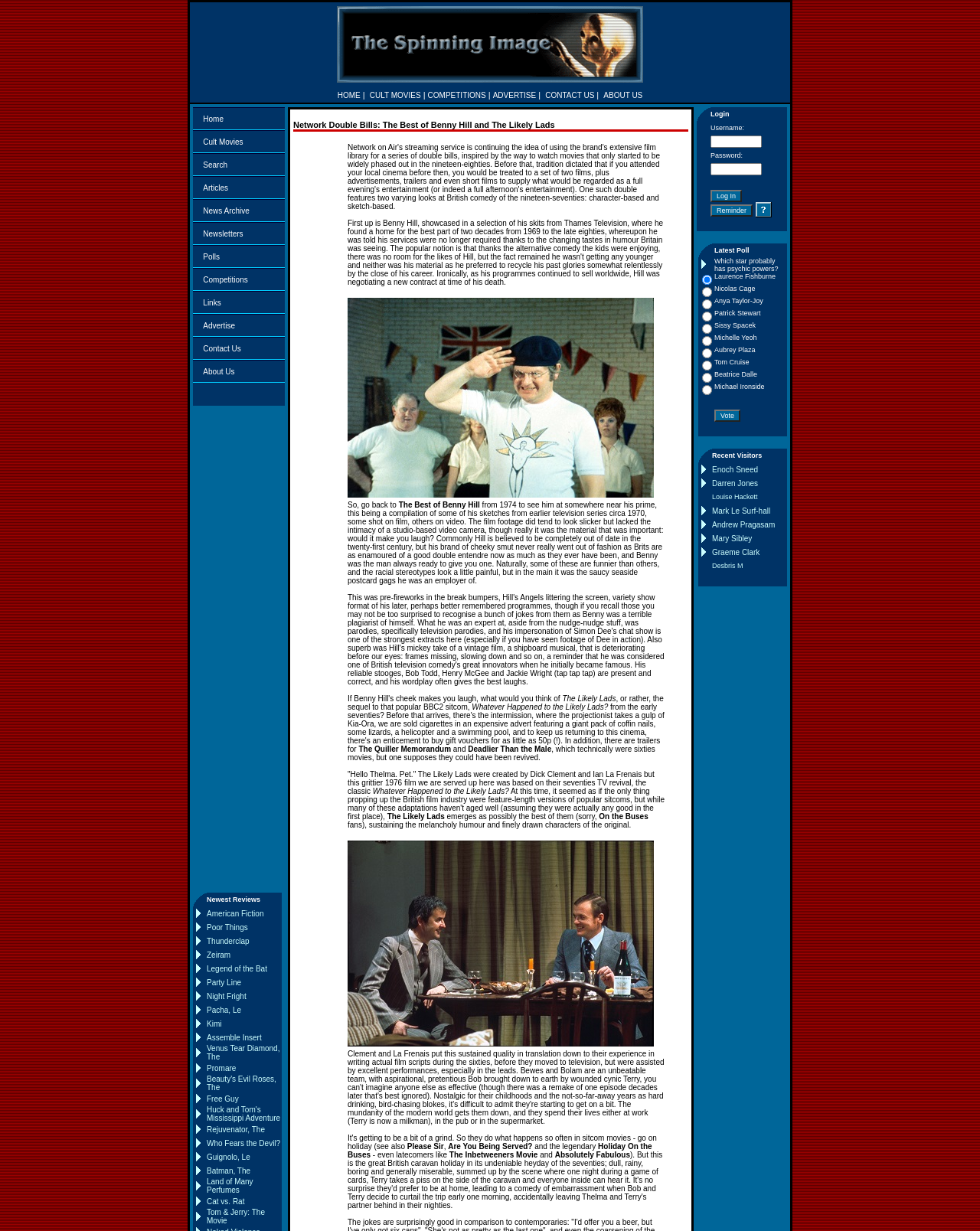Determine the bounding box coordinates for the region that must be clicked to execute the following instruction: "Click the 'Contact' link".

None